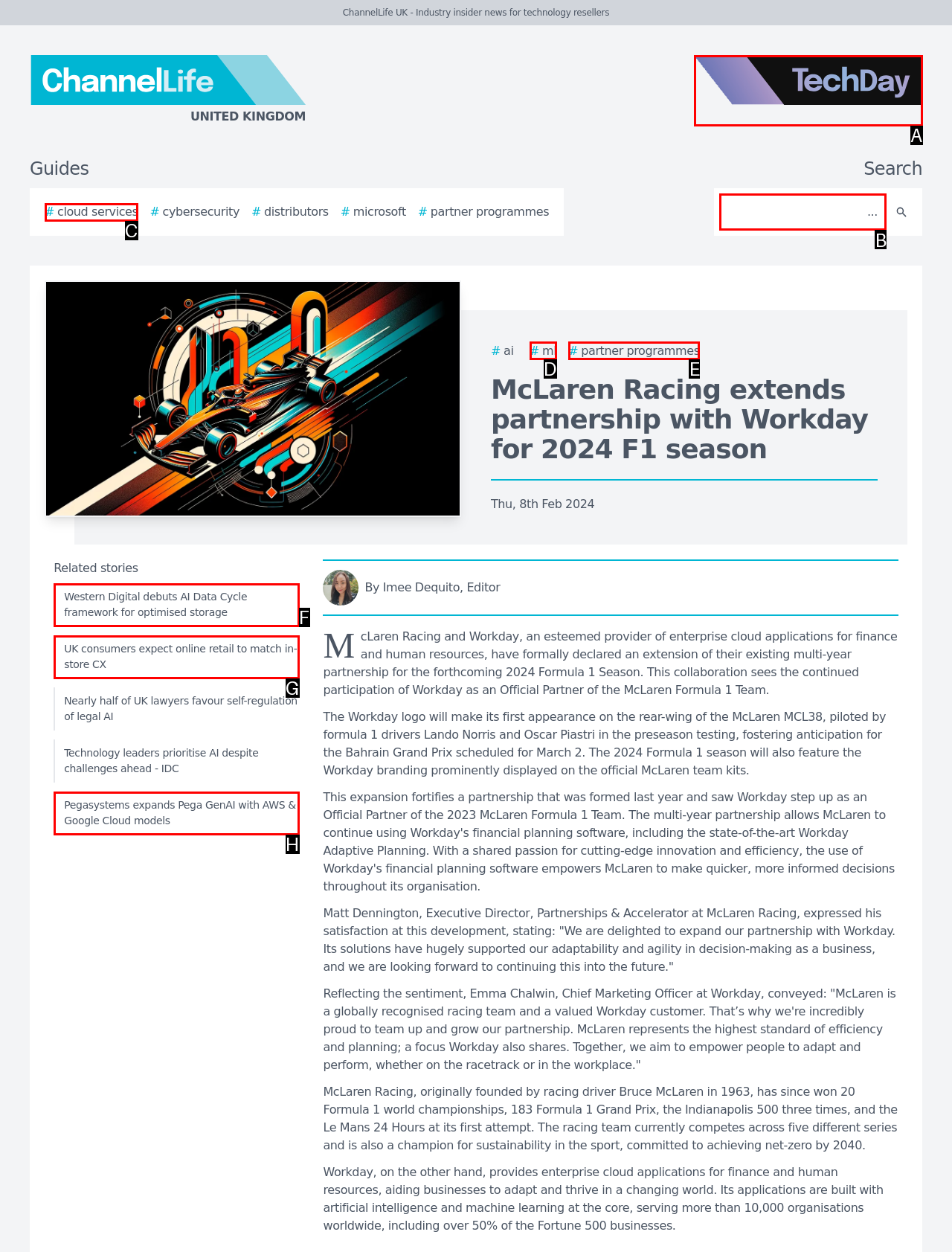Pick the HTML element that should be clicked to execute the task: Share on Facebook
Respond with the letter corresponding to the correct choice.

None